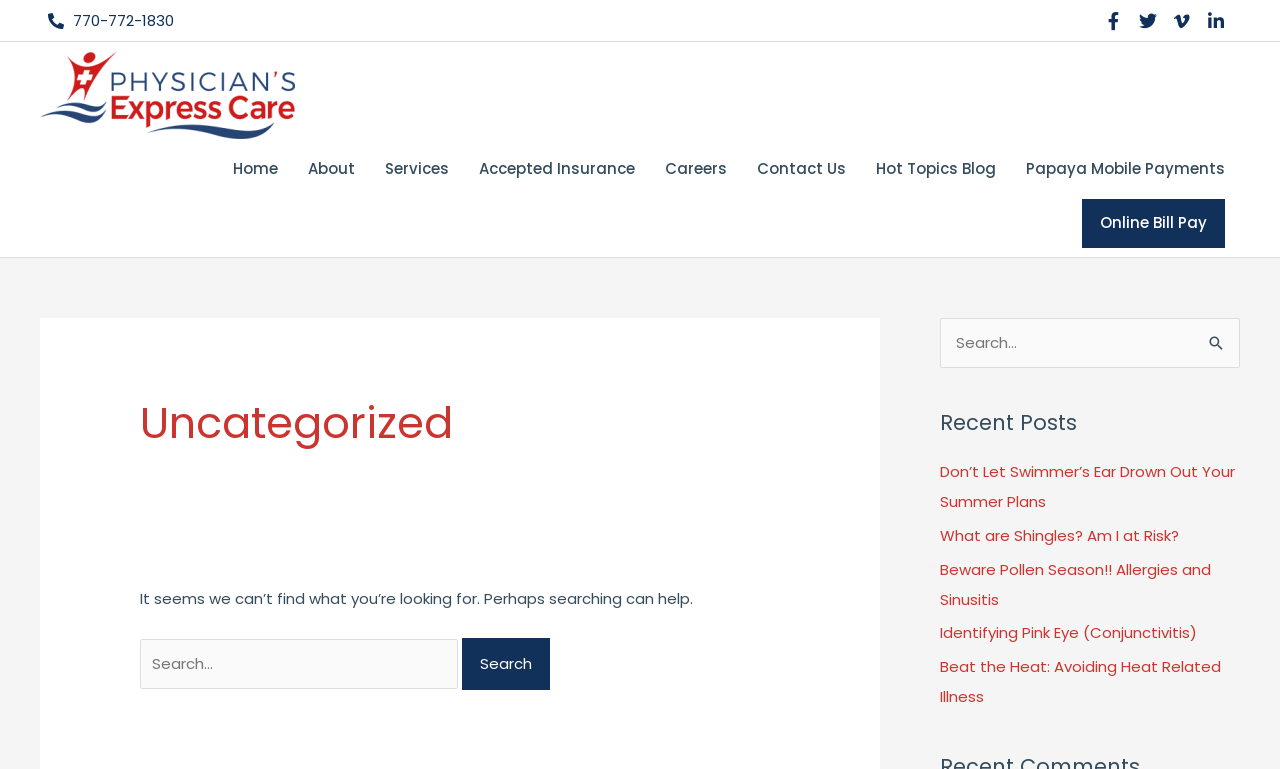Describe the entire webpage, focusing on both content and design.

The webpage is for Physician's Express Care, a medical care provider. At the top left, there is a phone number "770-772-1830" and a link to the website's homepage with the logo of Physician's Express Care. To the right of the logo, there are social media links to Facebook, Twitter, Vimeo, and LinkedIn.

Below the top section, there is a navigation menu with links to various pages, including Home, About, Services, Accepted Insurance, Careers, Contact Us, Hot Topics Blog, Papaya Mobile Payments, and Online Bill Pay.

On the left side of the page, there is a heading "Uncategorized" followed by a message "It seems we can’t find what you’re looking for. Perhaps searching can help." Below this message, there is a search bar with a button to initiate the search.

On the right side of the page, there are two complementary sections. The top section has a search bar with a button, while the bottom section has a heading "Recent Posts" followed by a list of links to recent blog posts, including "Don’t Let Swimmer’s Ear Drown Out Your Summer Plans", "What are Shingles? Am I at Risk?", "Beware Pollen Season!! Allergies and Sinusitis", "Identifying Pink Eye (Conjunctivitis)", and "Beat the Heat: Avoiding Heat Related Illness".